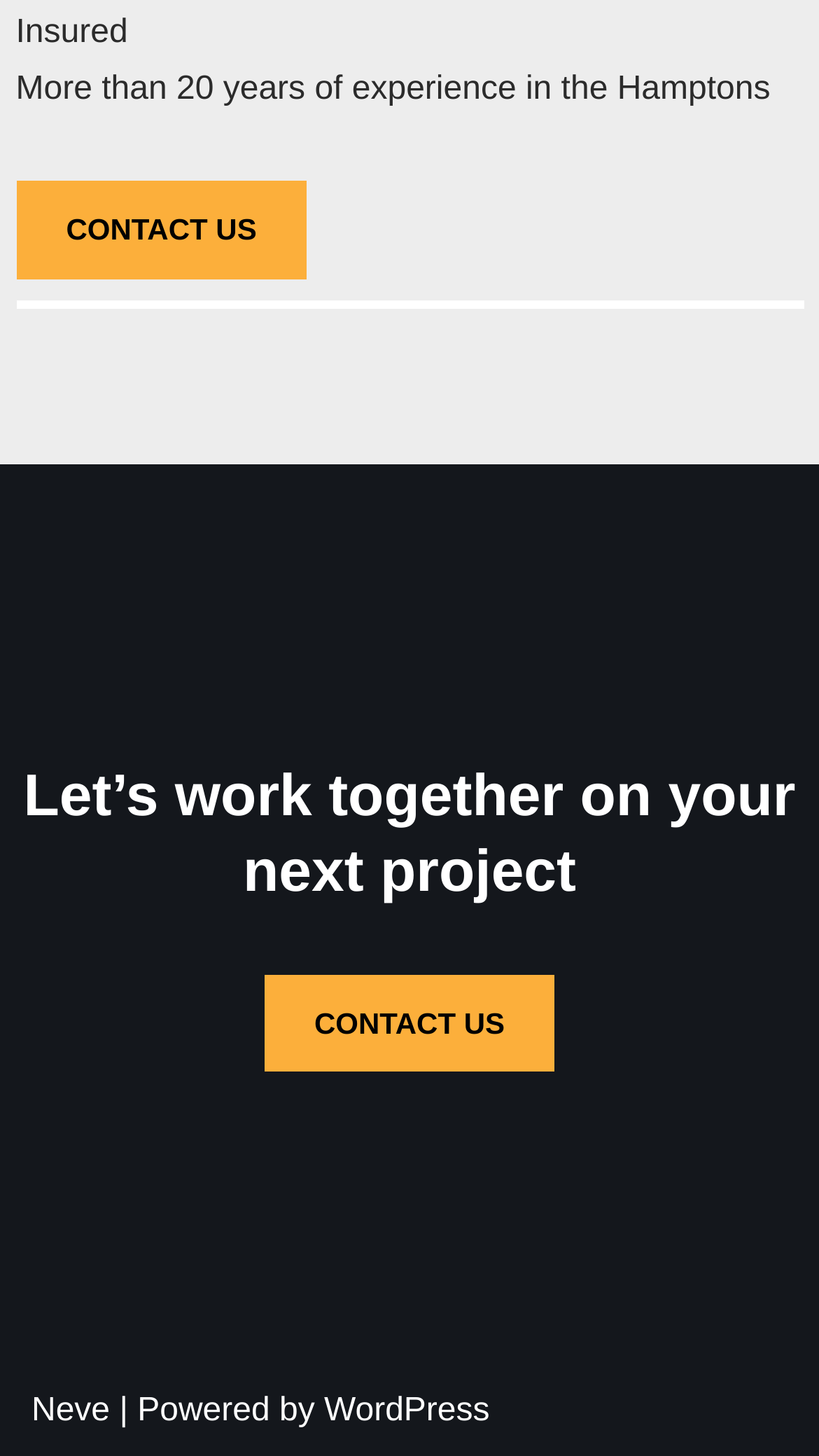Refer to the element description parent_node: Search for: value="Search" and identify the corresponding bounding box in the screenshot. Format the coordinates as (top-left x, top-left y, bottom-right x, bottom-right y) with values in the range of 0 to 1.

None